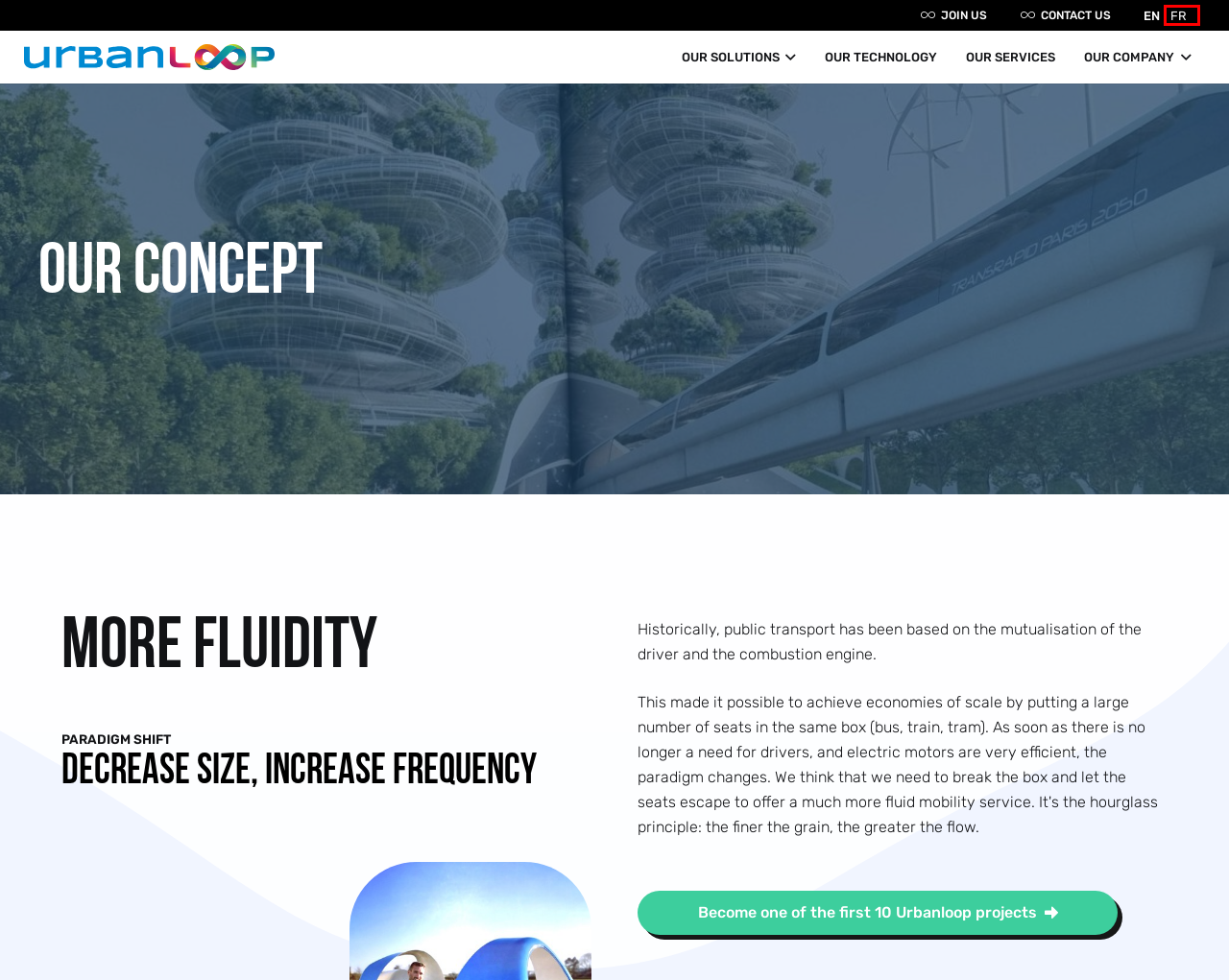Examine the screenshot of the webpage, noting the red bounding box around a UI element. Pick the webpage description that best matches the new page after the element in the red bounding box is clicked. Here are the candidates:
A. Site internet - Création de site internet à Nancy - Agence web Hé-site pas !
B. Our services - Urbanloop : SMART SUSTAINABLE MOBILITY
C. Notre concept - Urbanloop : SMART SUSTAINABLE MOBILITY
D. Recrutement - Urbanloop : SMART SUSTAINABLE MOBILITY
E. Urbanloop - Our Company - SMART SUSTAINABLE MOBILITY
F. Our technology - Urbanloop : SMART SUSTAINABLE MOBILITY
G. Contact - Urbanloop : SMART SUSTAINABLE MOBILITY
H. Nos services - Urbanloop : SMART SUSTAINABLE MOBILITY

C